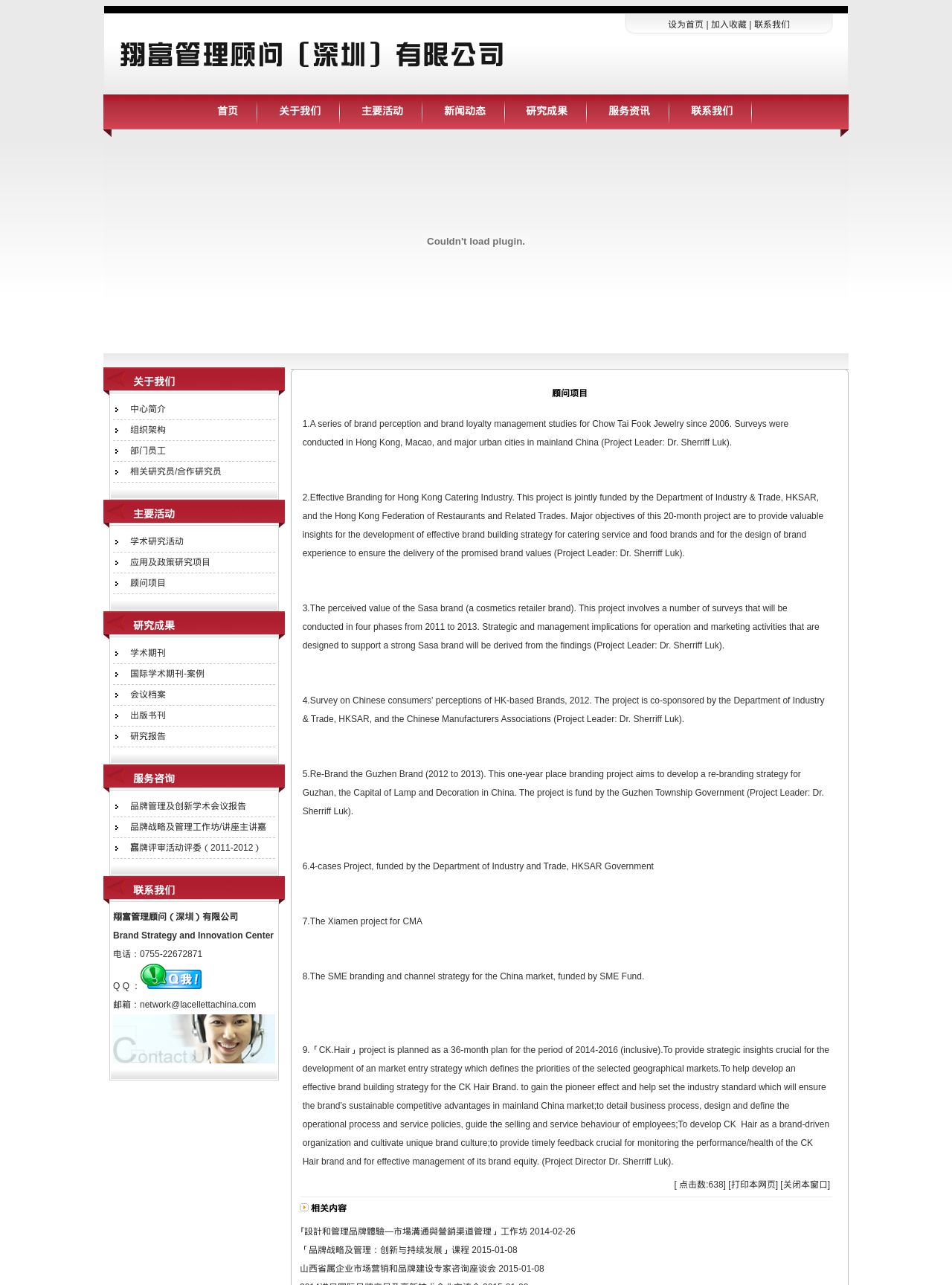Can you find the bounding box coordinates of the area I should click to execute the following instruction: "Click the '首页' link"?

[0.209, 0.082, 0.269, 0.091]